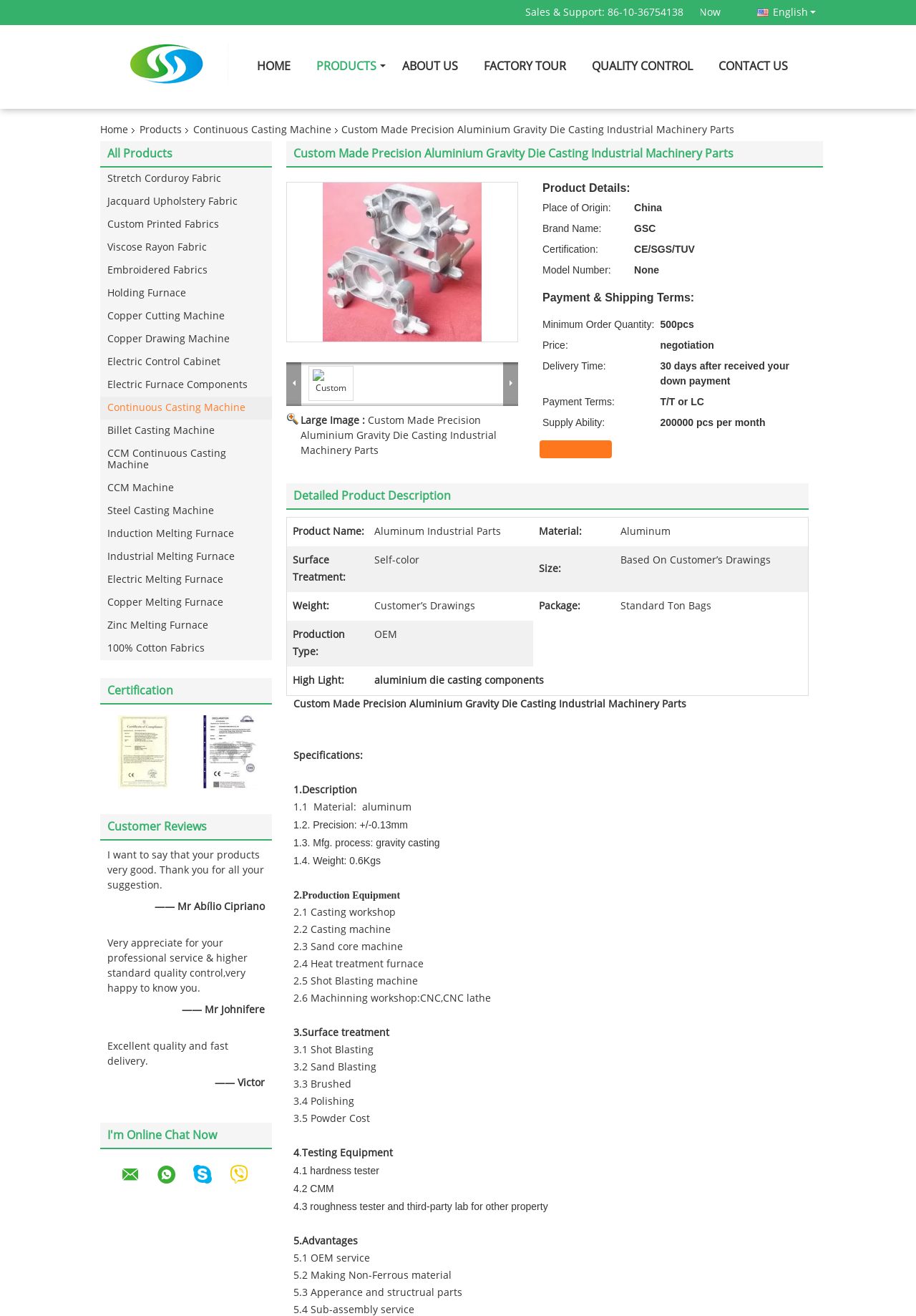Answer in one word or a short phrase: 
What is the phone number for sales and support?

86-10-36754138